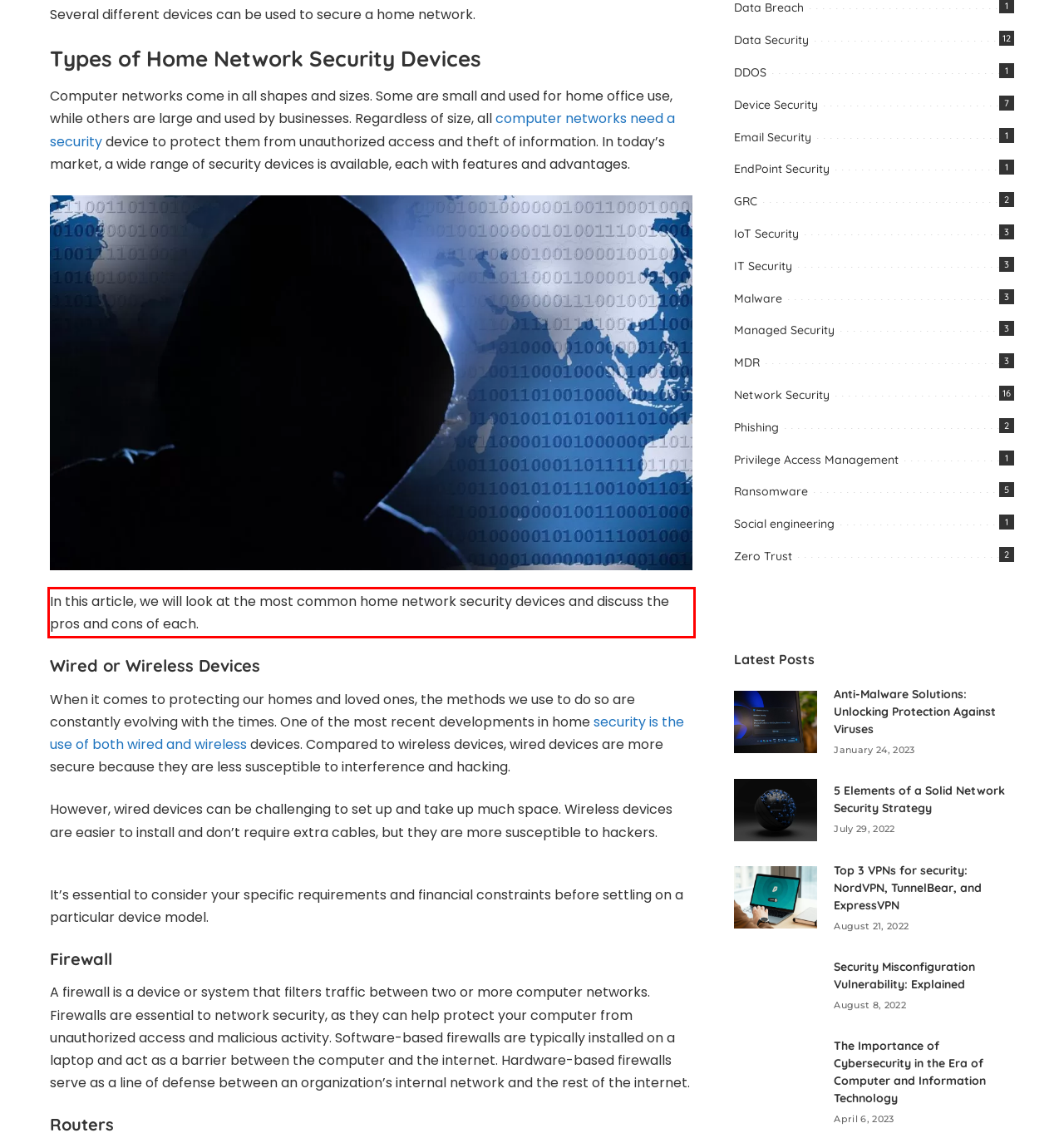Extract and provide the text found inside the red rectangle in the screenshot of the webpage.

In this article, we will look at the most common home network security devices and discuss the pros and cons of each.